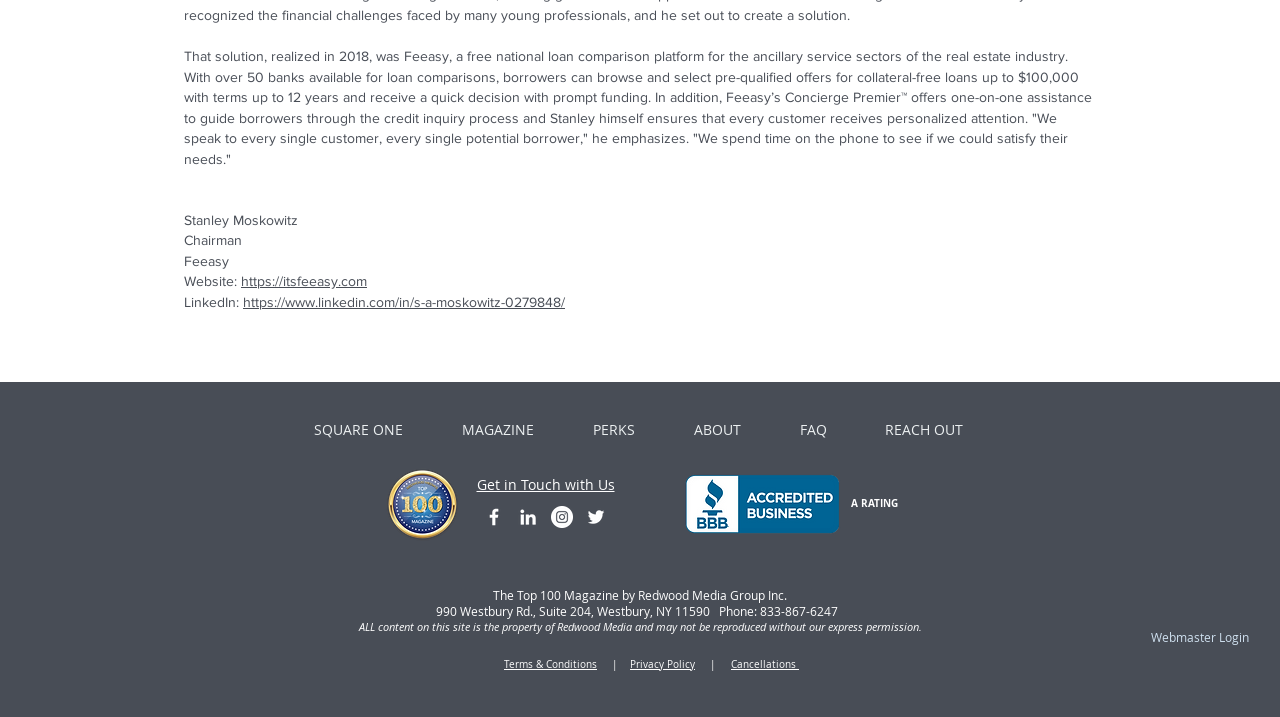Identify the bounding box coordinates of the region I need to click to complete this instruction: "Get in Touch with Us".

[0.372, 0.662, 0.48, 0.689]